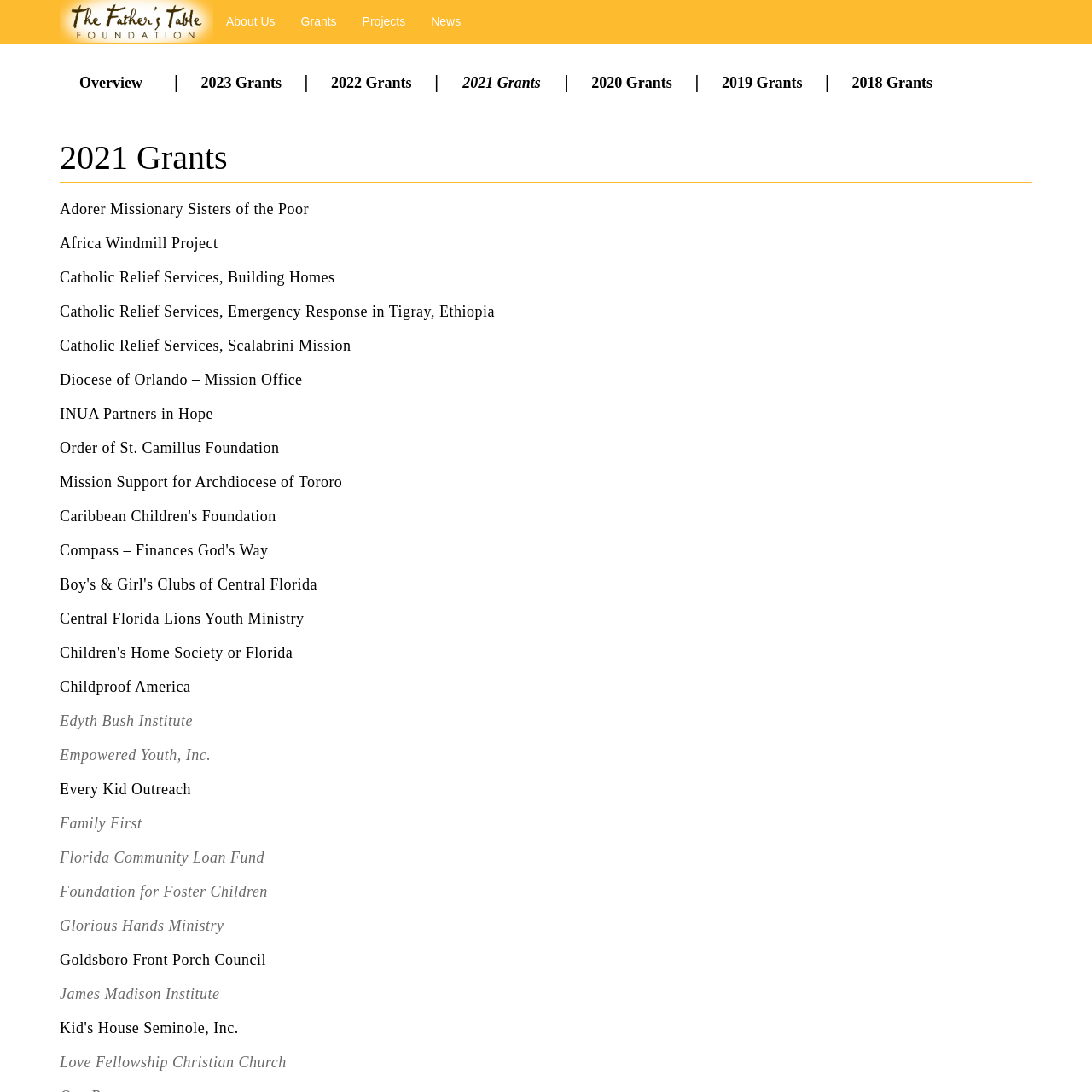Identify the bounding box coordinates of the clickable region required to complete the instruction: "Check out Caribbean Children's Foundation". The coordinates should be given as four float numbers within the range of 0 and 1, i.e., [left, top, right, bottom].

[0.055, 0.465, 0.253, 0.48]